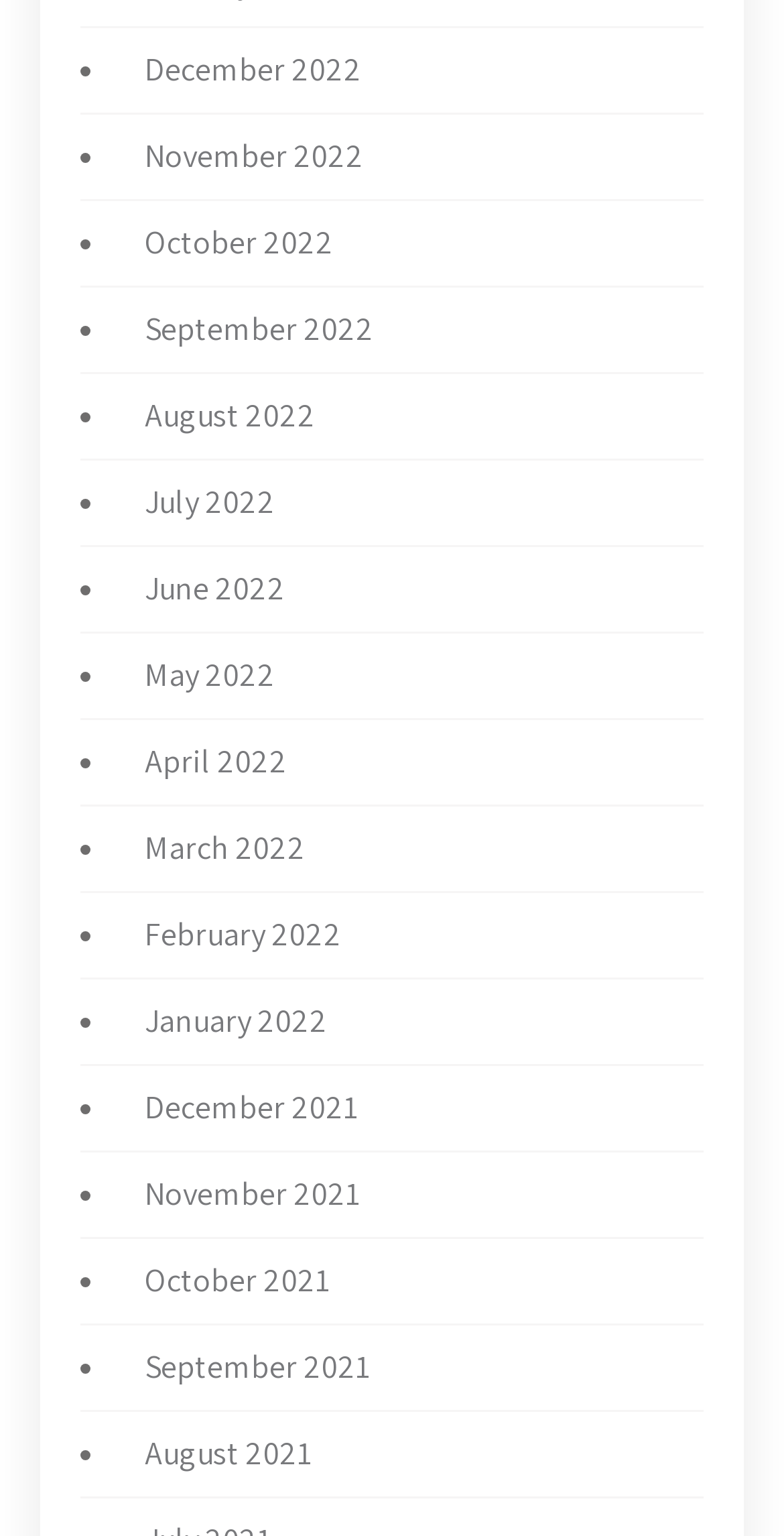Respond to the question below with a single word or phrase:
How many links are there on the webpage?

24